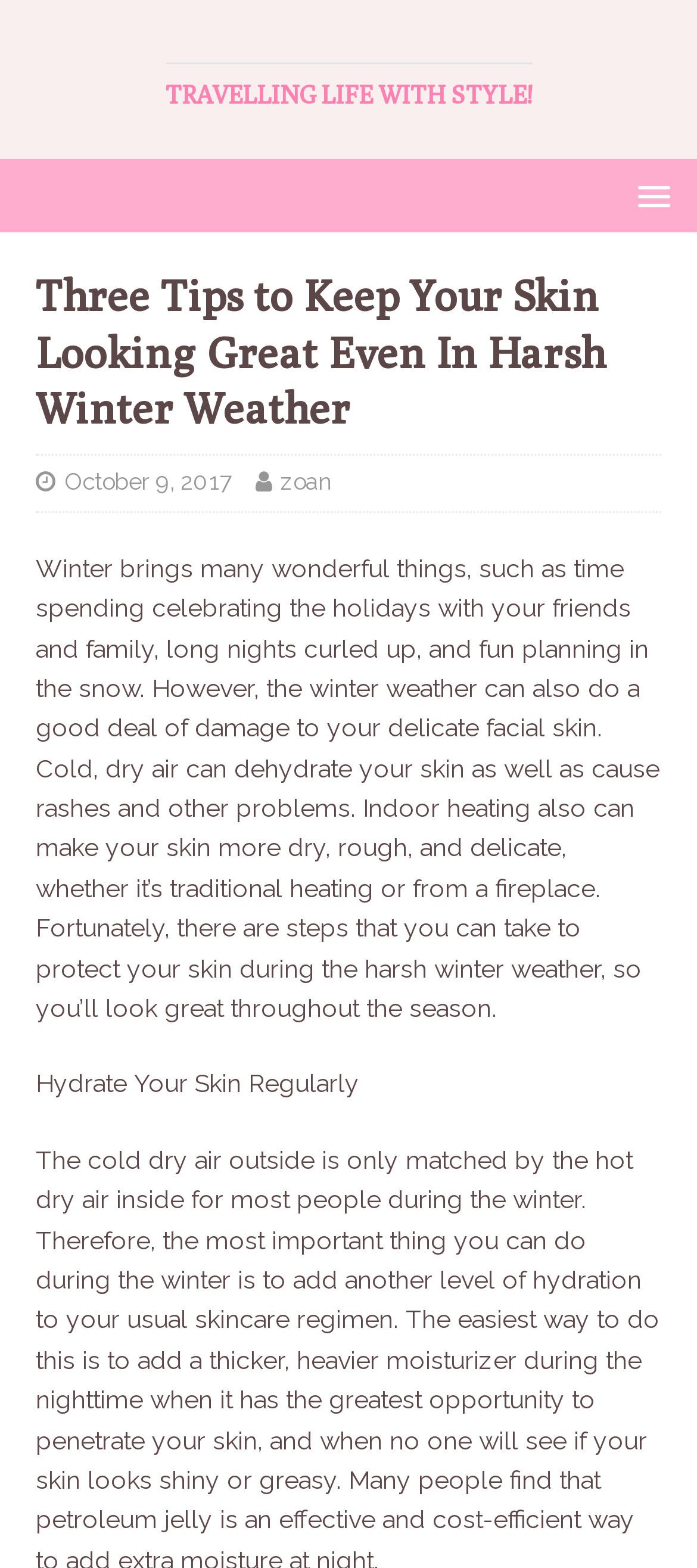Determine the bounding box coordinates in the format (top-left x, top-left y, bottom-right x, bottom-right y). Ensure all values are floating point numbers between 0 and 1. Identify the bounding box of the UI element described by: MENU

[0.872, 0.108, 0.987, 0.141]